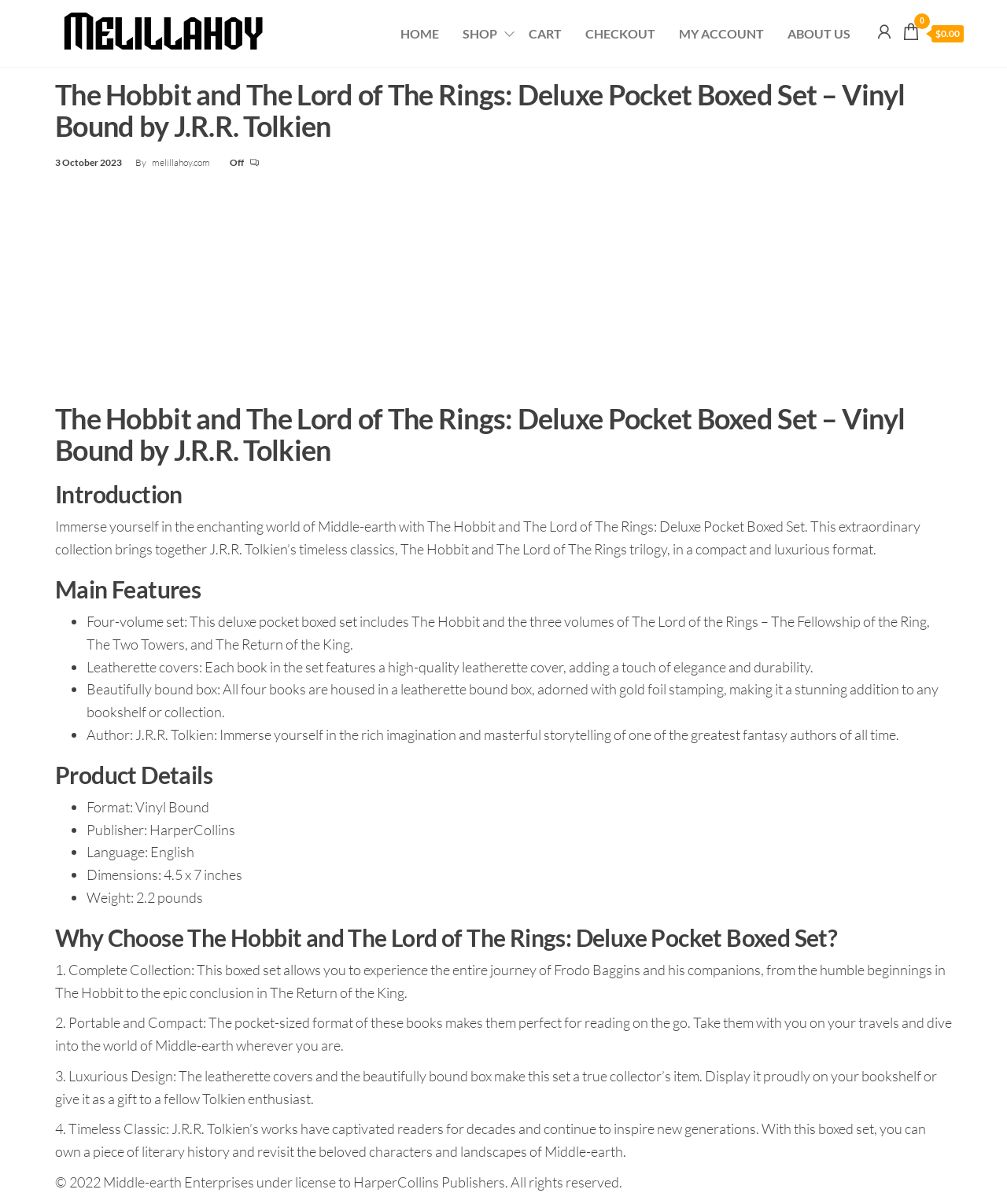Predict the bounding box coordinates of the area that should be clicked to accomplish the following instruction: "Go to SHOP". The bounding box coordinates should consist of four float numbers between 0 and 1, i.e., [left, top, right, bottom].

[0.448, 0.011, 0.513, 0.044]